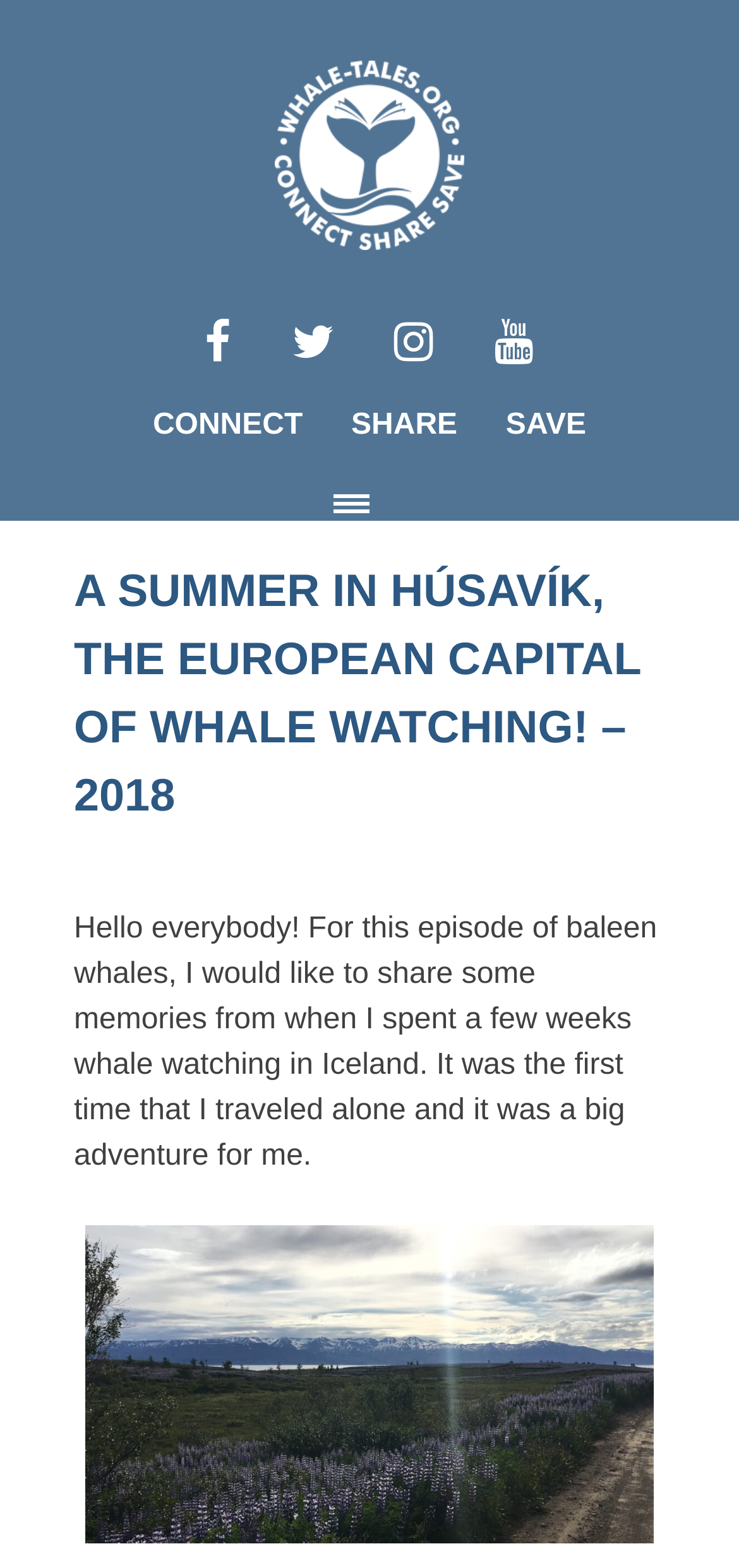Please specify the bounding box coordinates of the element that should be clicked to execute the given instruction: 'Search for something'. Ensure the coordinates are four float numbers between 0 and 1, expressed as [left, top, right, bottom].

[0.19, 0.347, 0.67, 0.386]